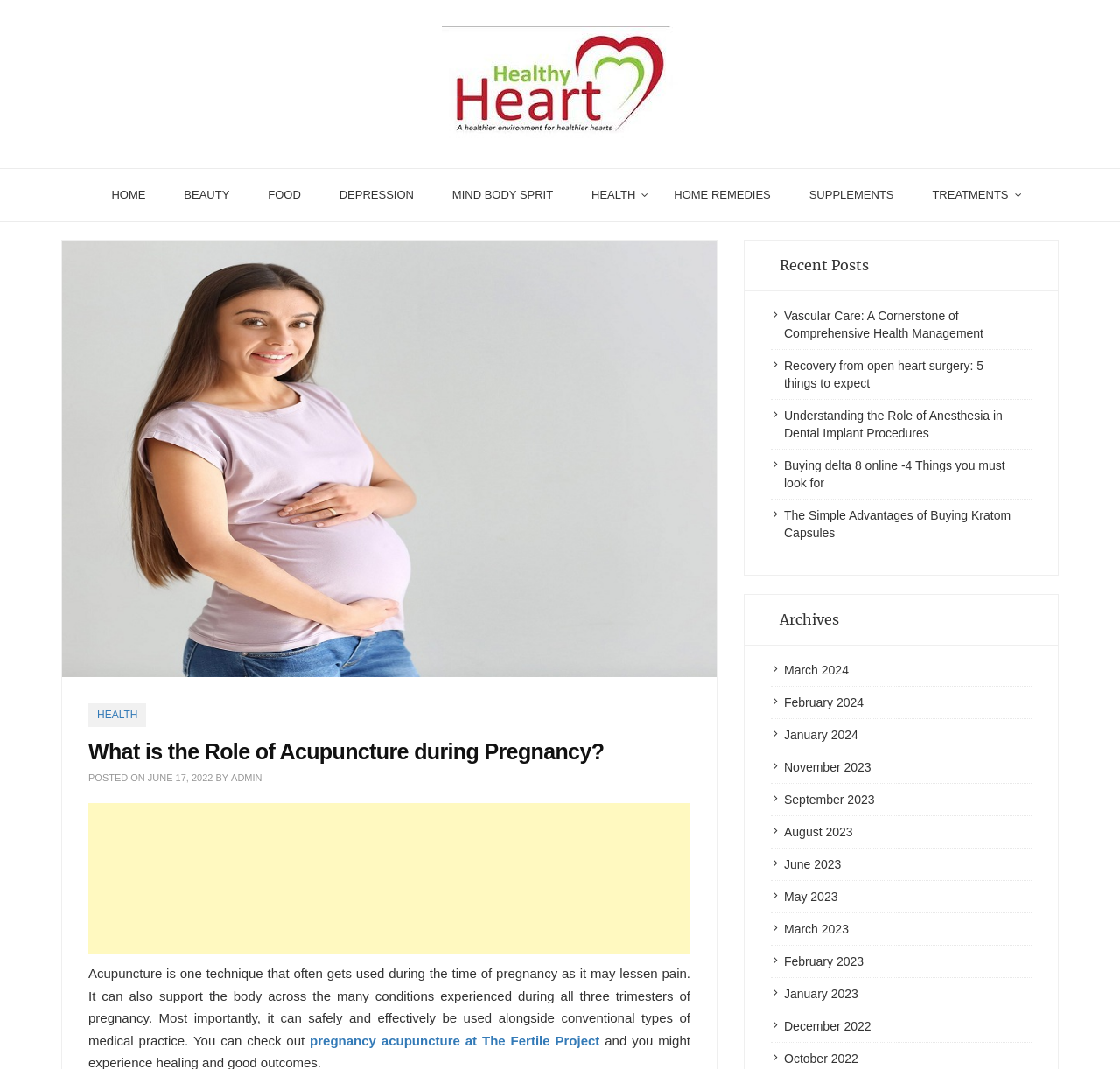Please find the bounding box coordinates of the element's region to be clicked to carry out this instruction: "View the 'Recent Posts' section".

[0.665, 0.225, 0.945, 0.273]